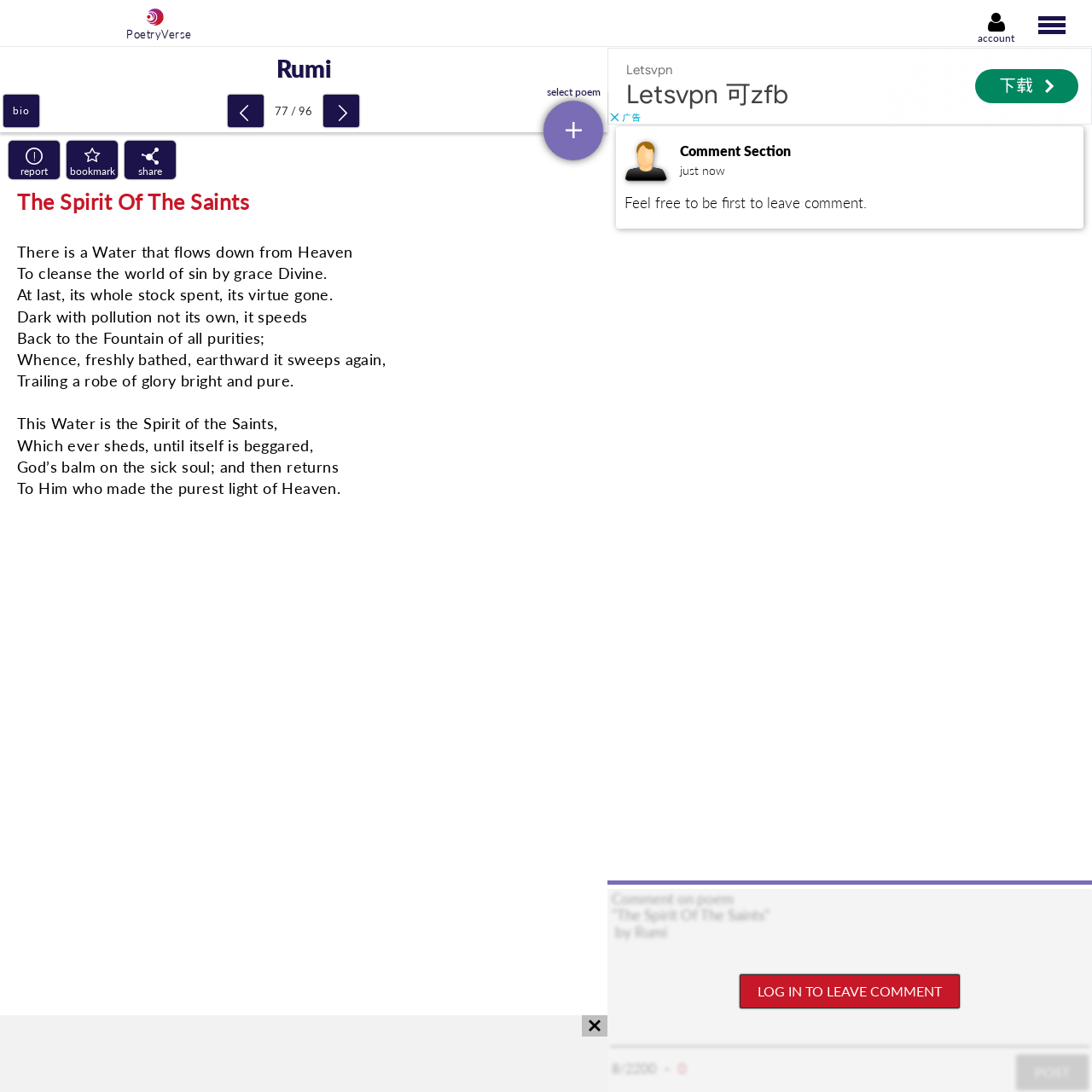Please provide a comprehensive answer to the question based on the screenshot: What is the purpose of the 'REPORT' button?

I found the answer by looking at the button element with the text 'b report' and its position near the poem text, which suggests its purpose is to report the poem.